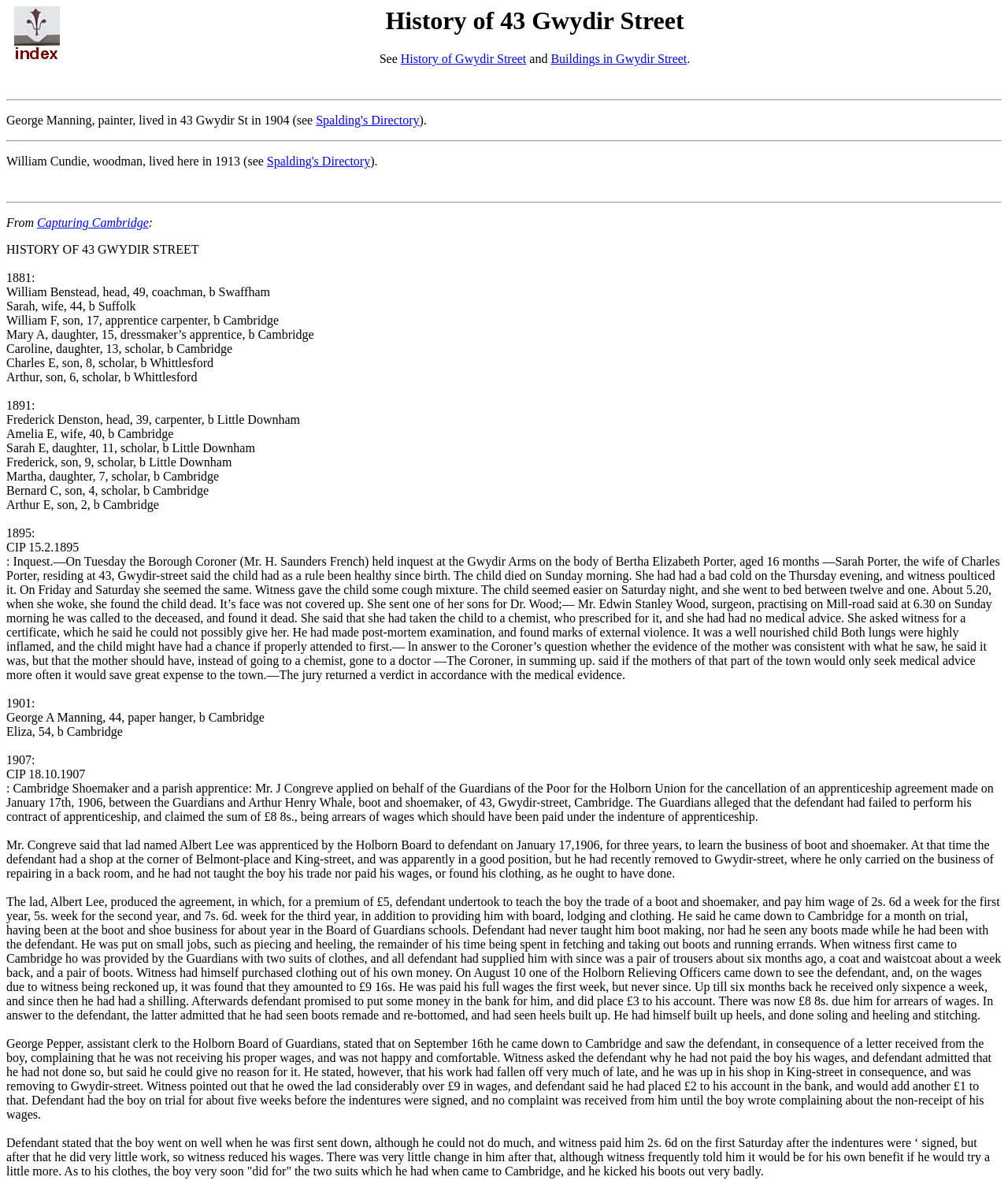What was the occupation of Frederick Denston in 1891?
Respond with a short answer, either a single word or a phrase, based on the image.

carpenter